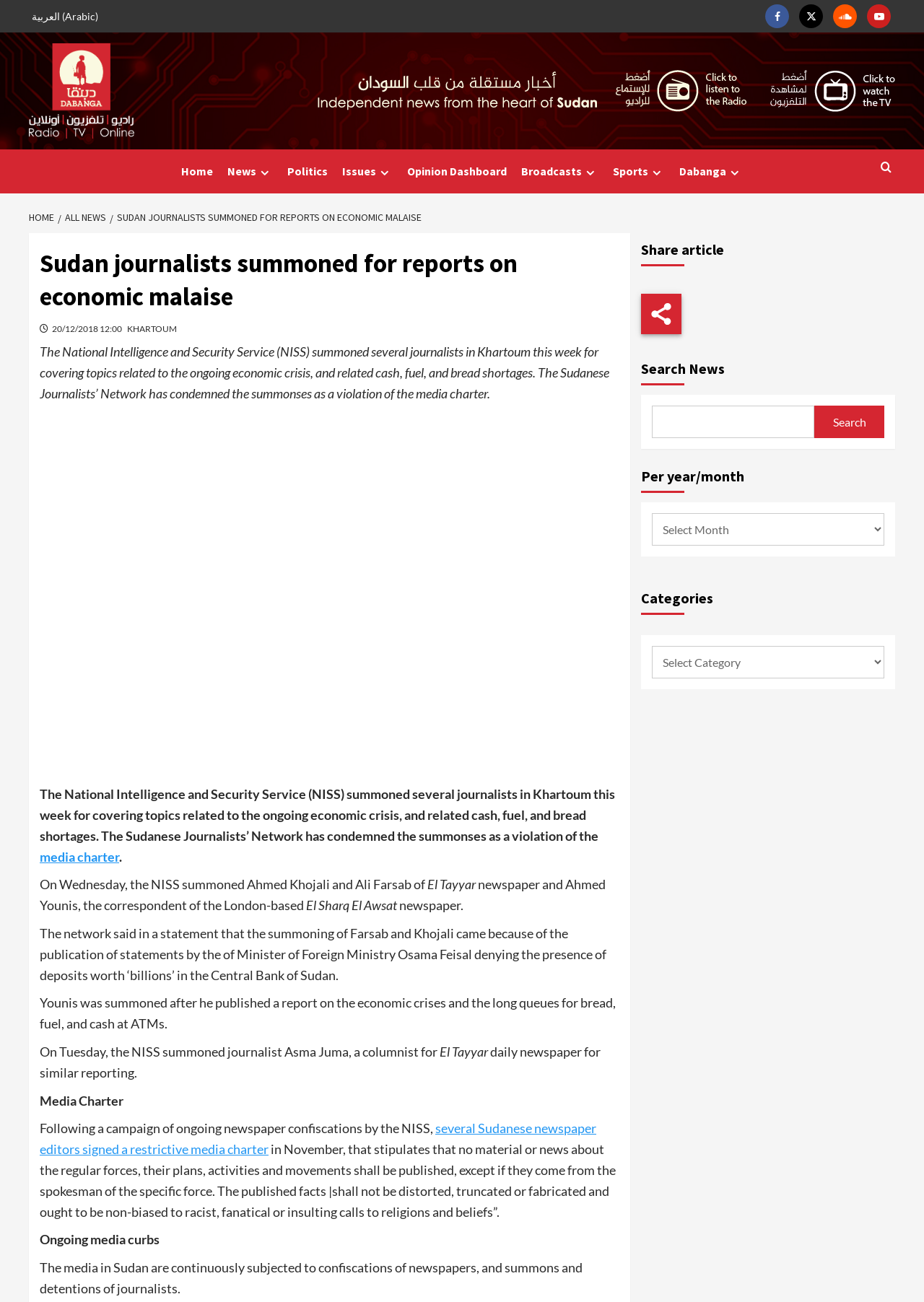Respond to the question below with a single word or phrase: How many social media links are displayed at the top of the webpage?

4